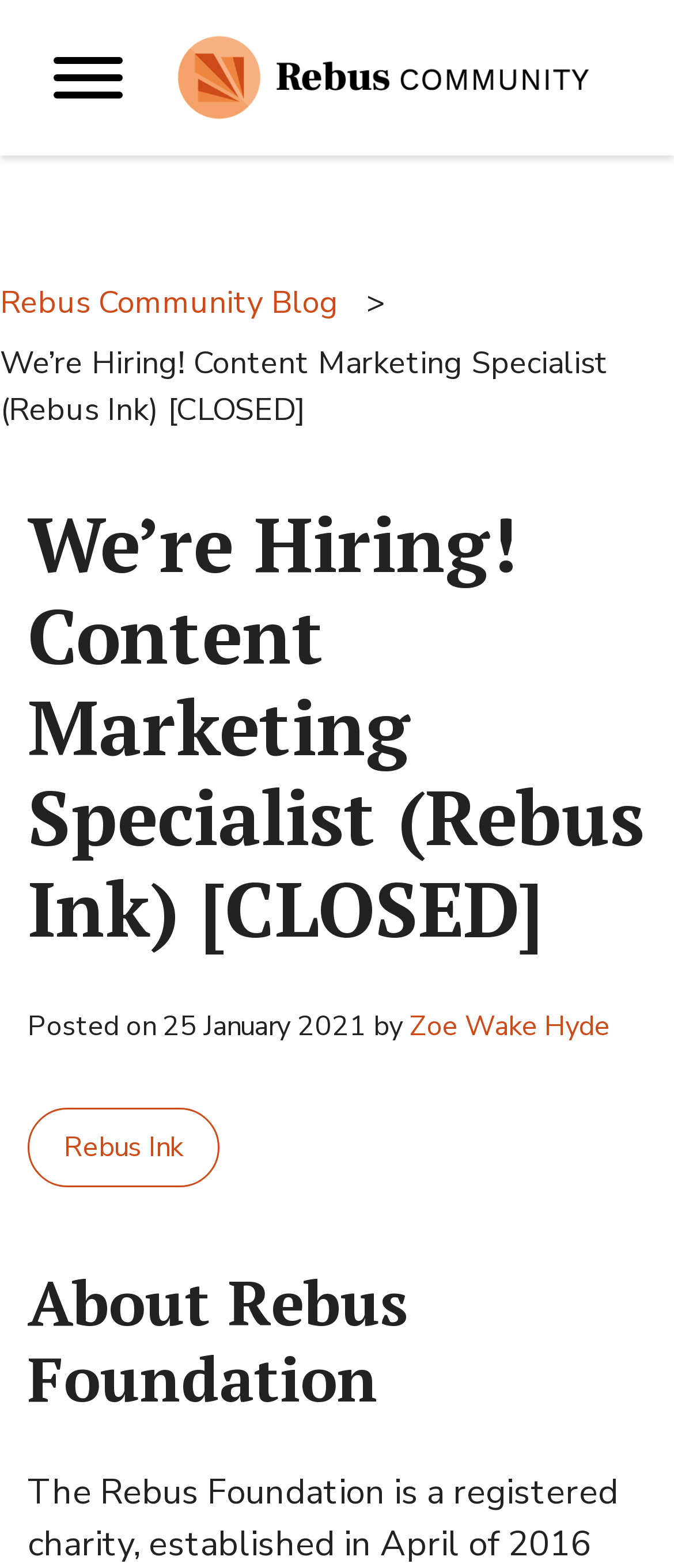Identify the webpage's primary heading and generate its text.

We’re Hiring! Content Marketing Specialist (Rebus Ink) [CLOSED]